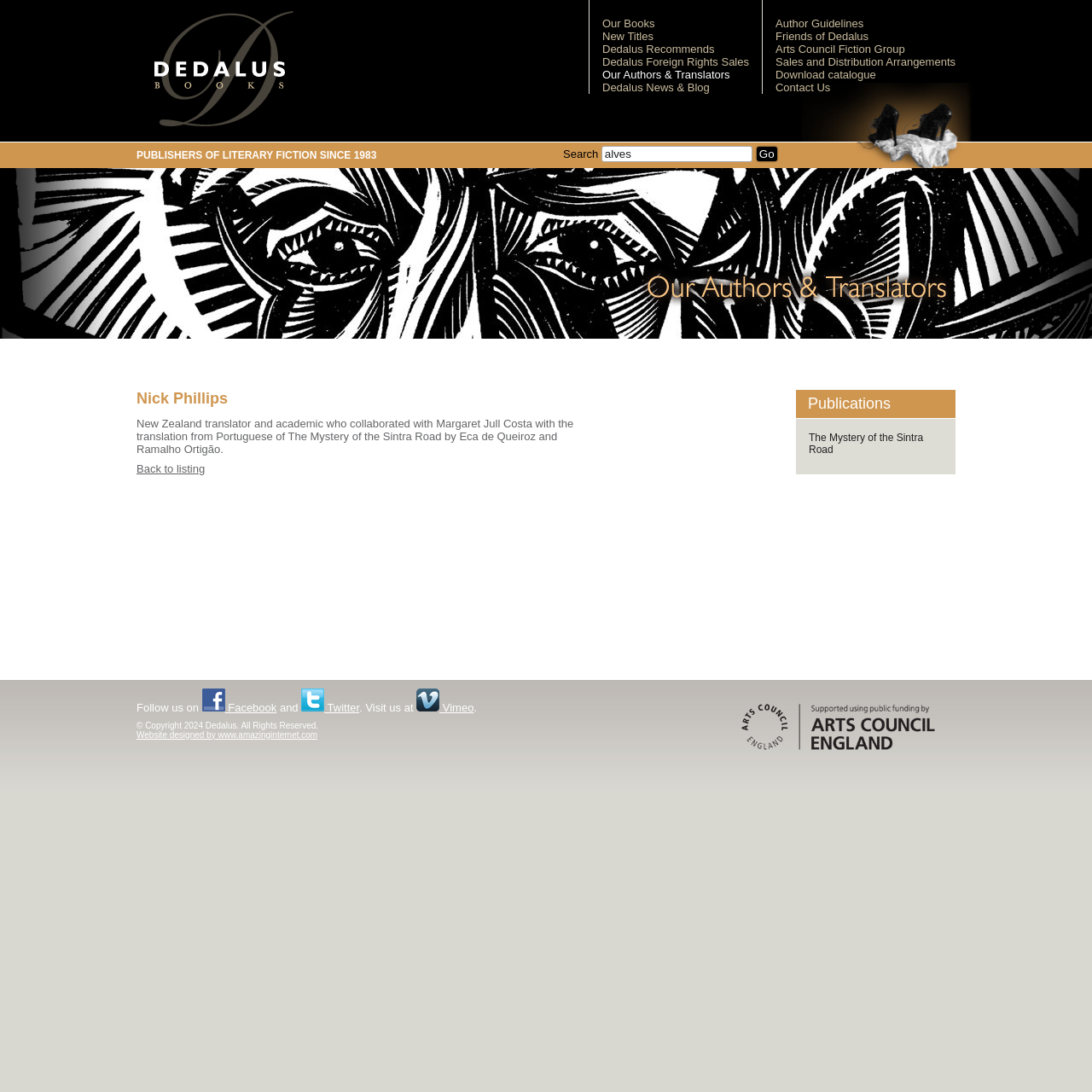Provide a short, one-word or phrase answer to the question below:
What is the name of the publisher?

Dedalus Books